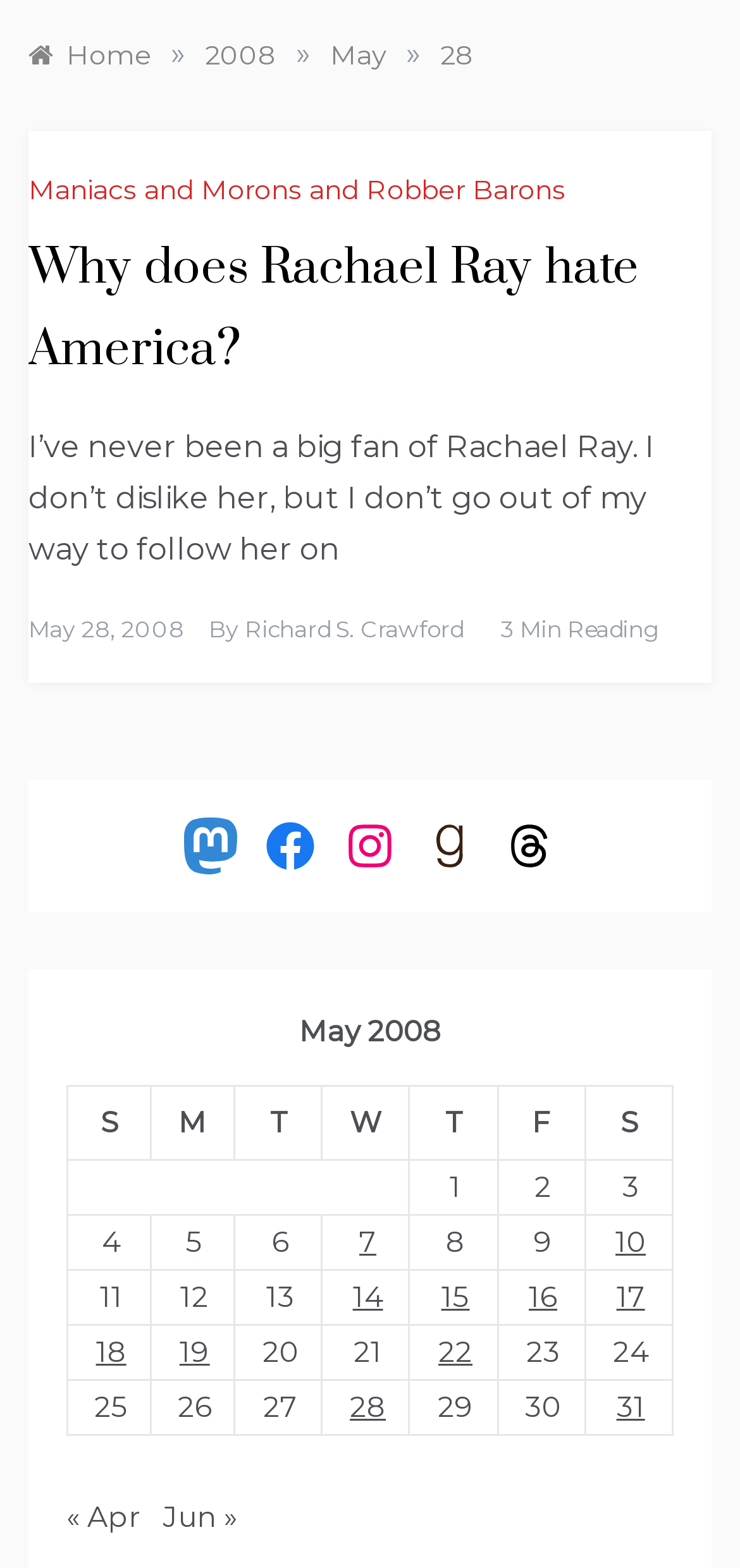Determine the bounding box coordinates of the element's region needed to click to follow the instruction: "Click on the 'Posts published on May 28, 2008' link". Provide these coordinates as four float numbers between 0 and 1, formatted as [left, top, right, bottom].

[0.473, 0.885, 0.521, 0.908]